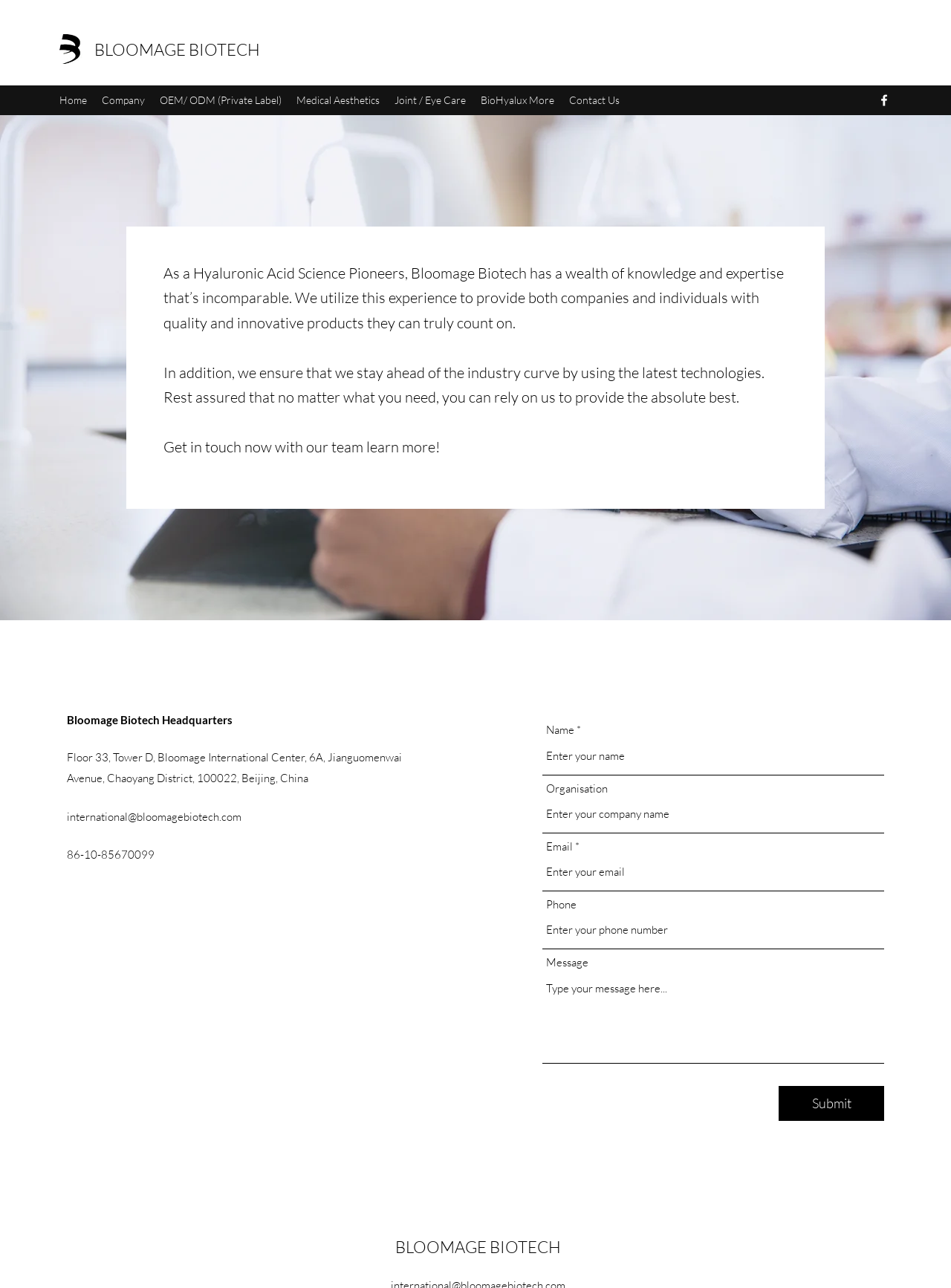Give a one-word or short-phrase answer to the following question: 
What is the address of the company headquarters?

Floor 33, Tower D, Bloomage International Center, 6A, Jianguomenwai Avenue, Chaoyang District, 100022, Beijing, China